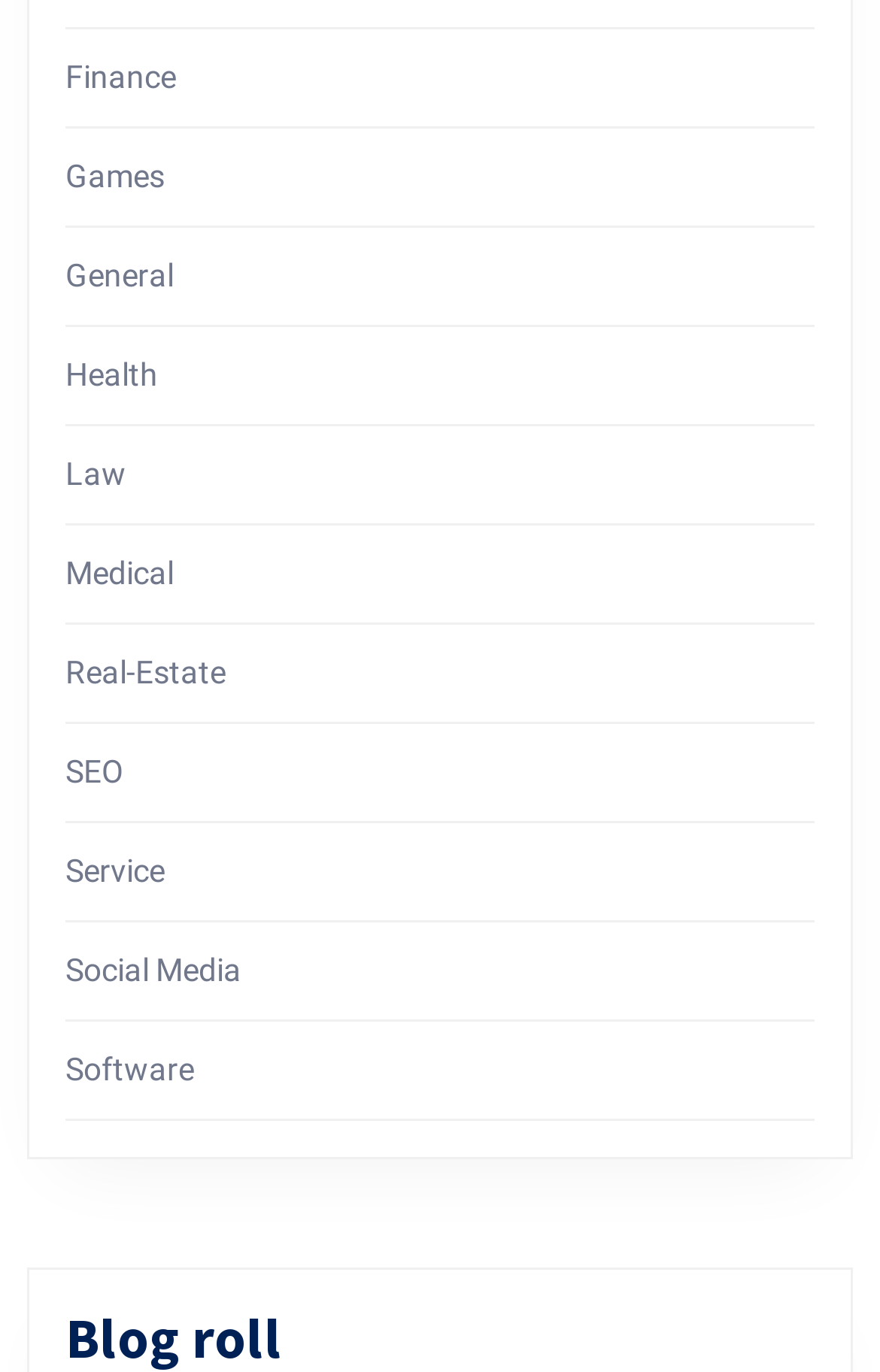Based on the element description "General", predict the bounding box coordinates of the UI element.

[0.074, 0.188, 0.197, 0.214]